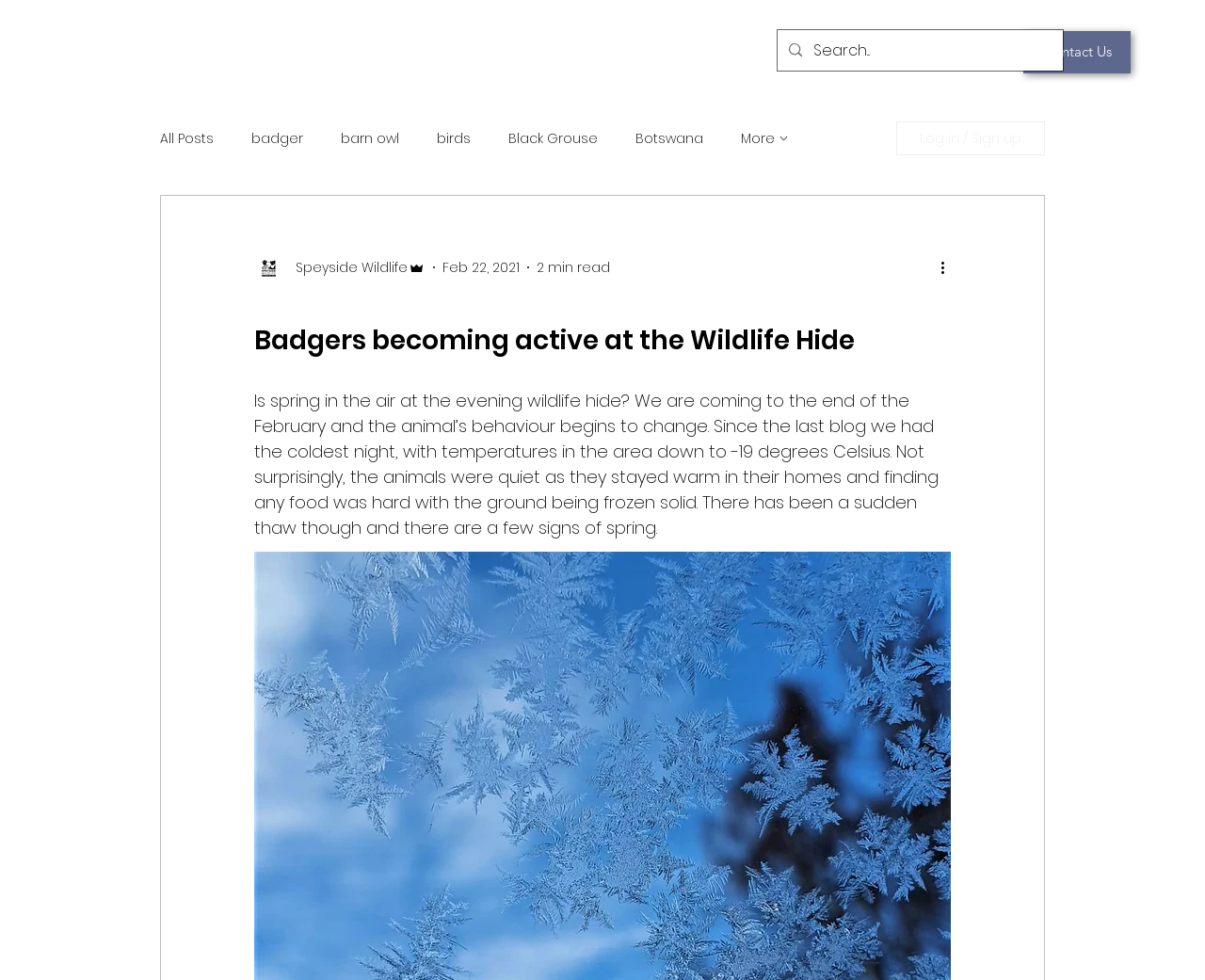Identify the bounding box coordinates for the region to click in order to carry out this instruction: "Log in or sign up". Provide the coordinates using four float numbers between 0 and 1, formatted as [left, top, right, bottom].

[0.744, 0.124, 0.867, 0.159]